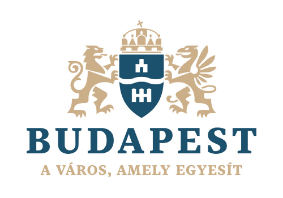What does the subtitle 'a város, amely egyesít' translate to?
Answer with a single word or phrase by referring to the visual content.

The city that unites